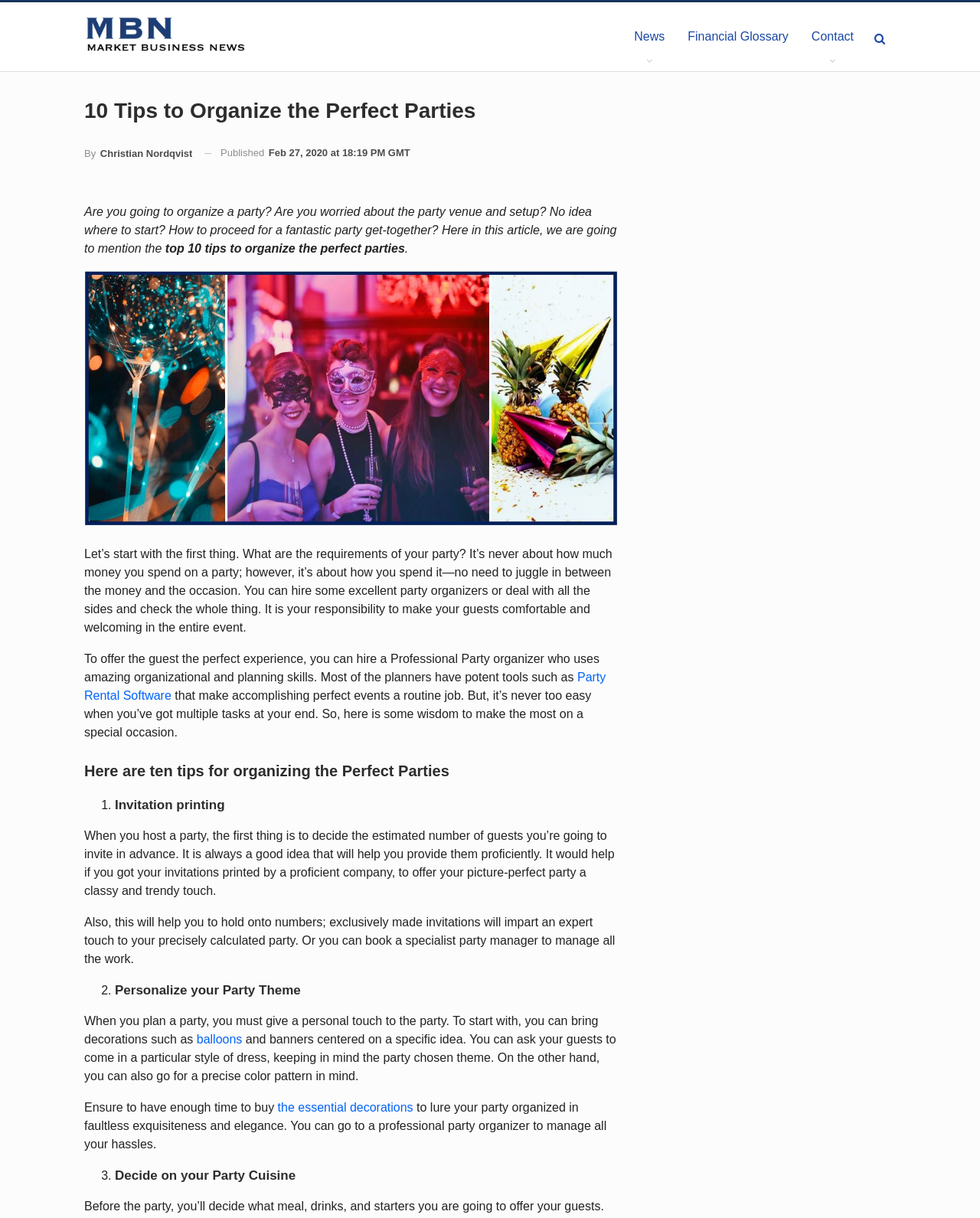Give a concise answer using only one word or phrase for this question:
What is the website's name?

Market Business News